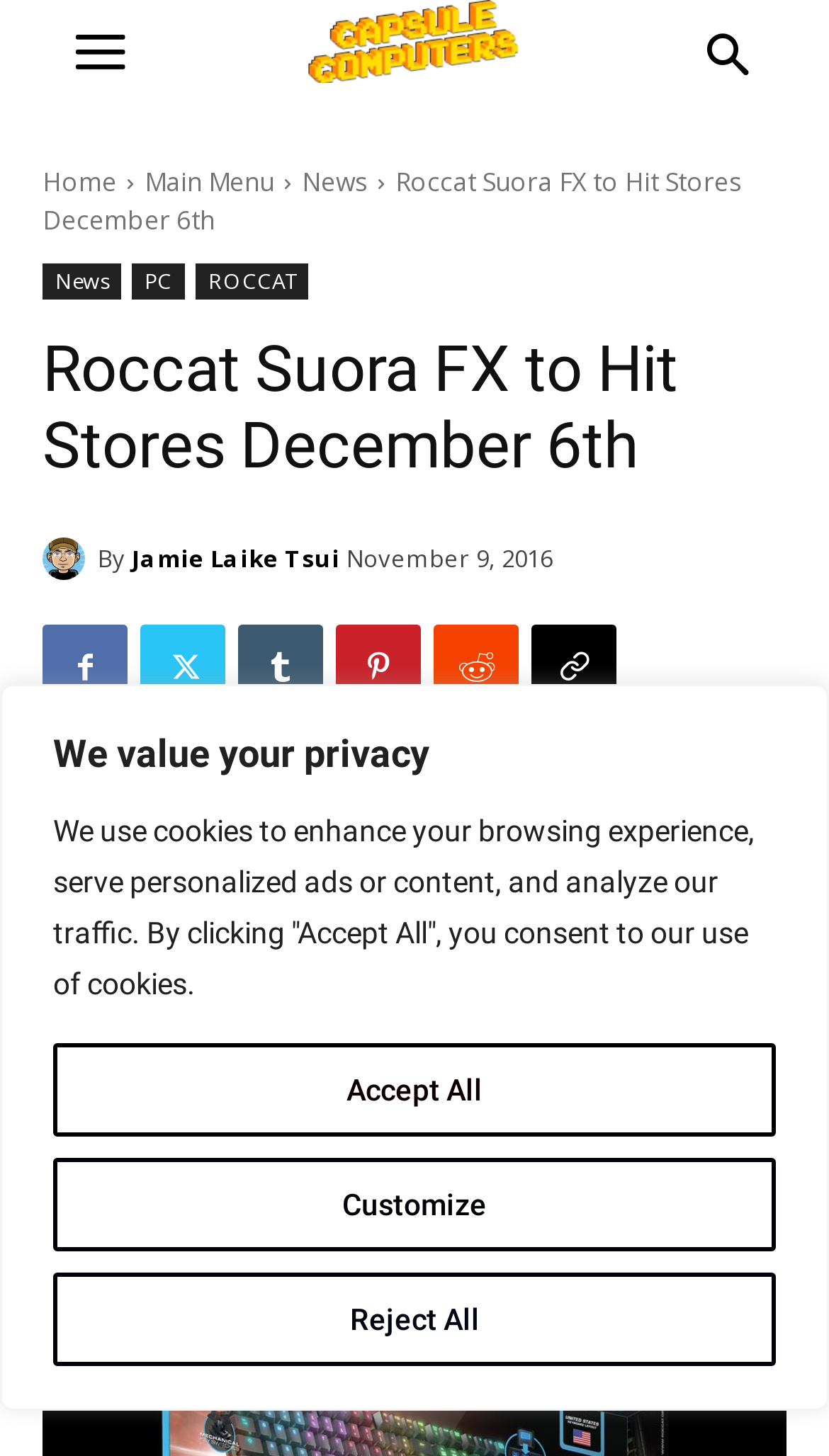What is the website's name?
Please provide a detailed and comprehensive answer to the question.

The website's name can be found in the link 'Capsule Computers' which is located at the top of the webpage.